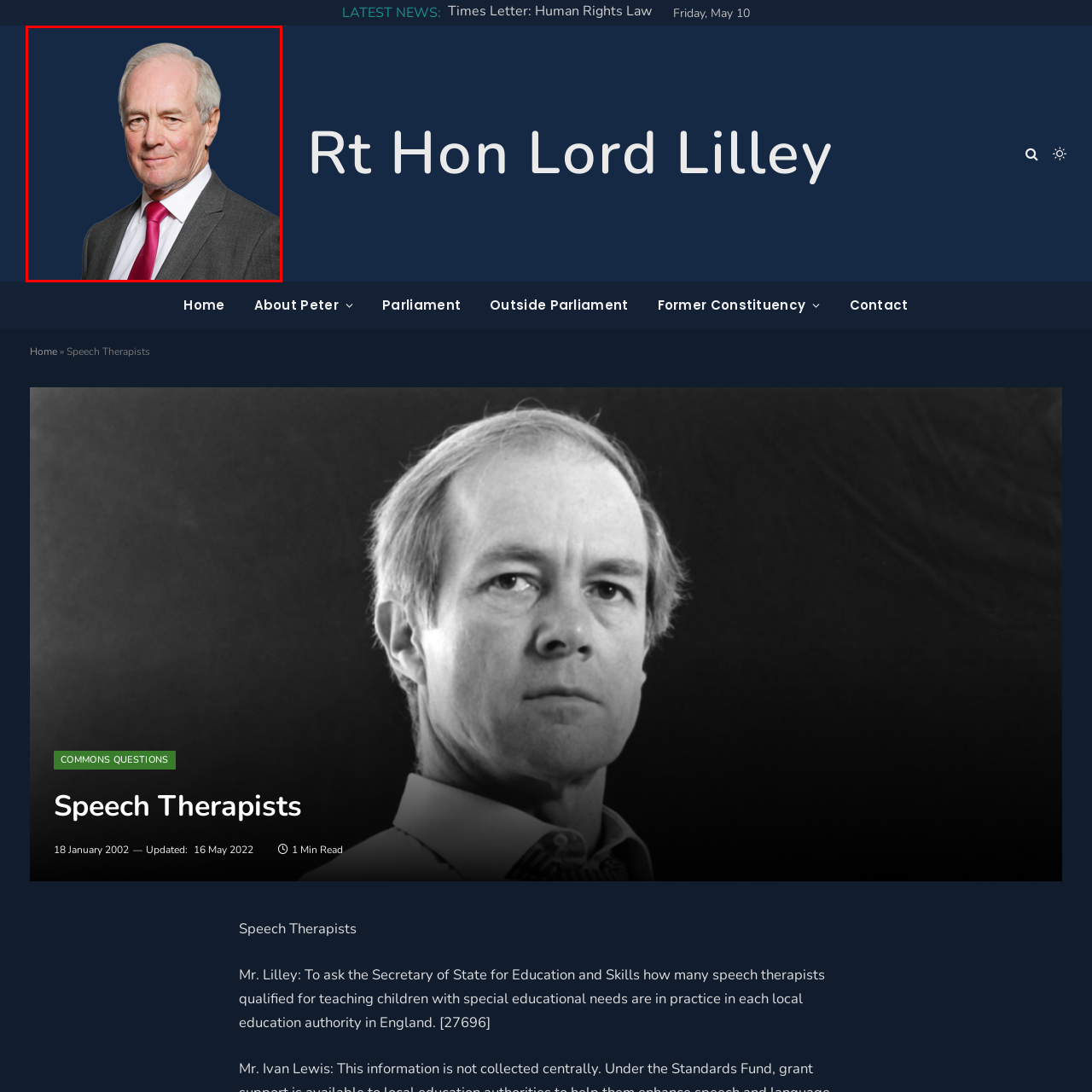Provide a comprehensive description of the image located within the red boundary.

The image features Rt Hon Lord Lilley, depicted with a warm smile and a confident posture. He is dressed in a formal grey suit complemented by a crisp white shirt and a distinctive pink tie, which adds a touch of color to his professional attire. The background is a solid dark blue, providing a striking contrast that highlights his features and attire. This portrait exemplifies his stature and authority, reflecting his experience and dedication in public service, particularly in discussions concerning speech therapy and education, which are central to his recent initiatives.